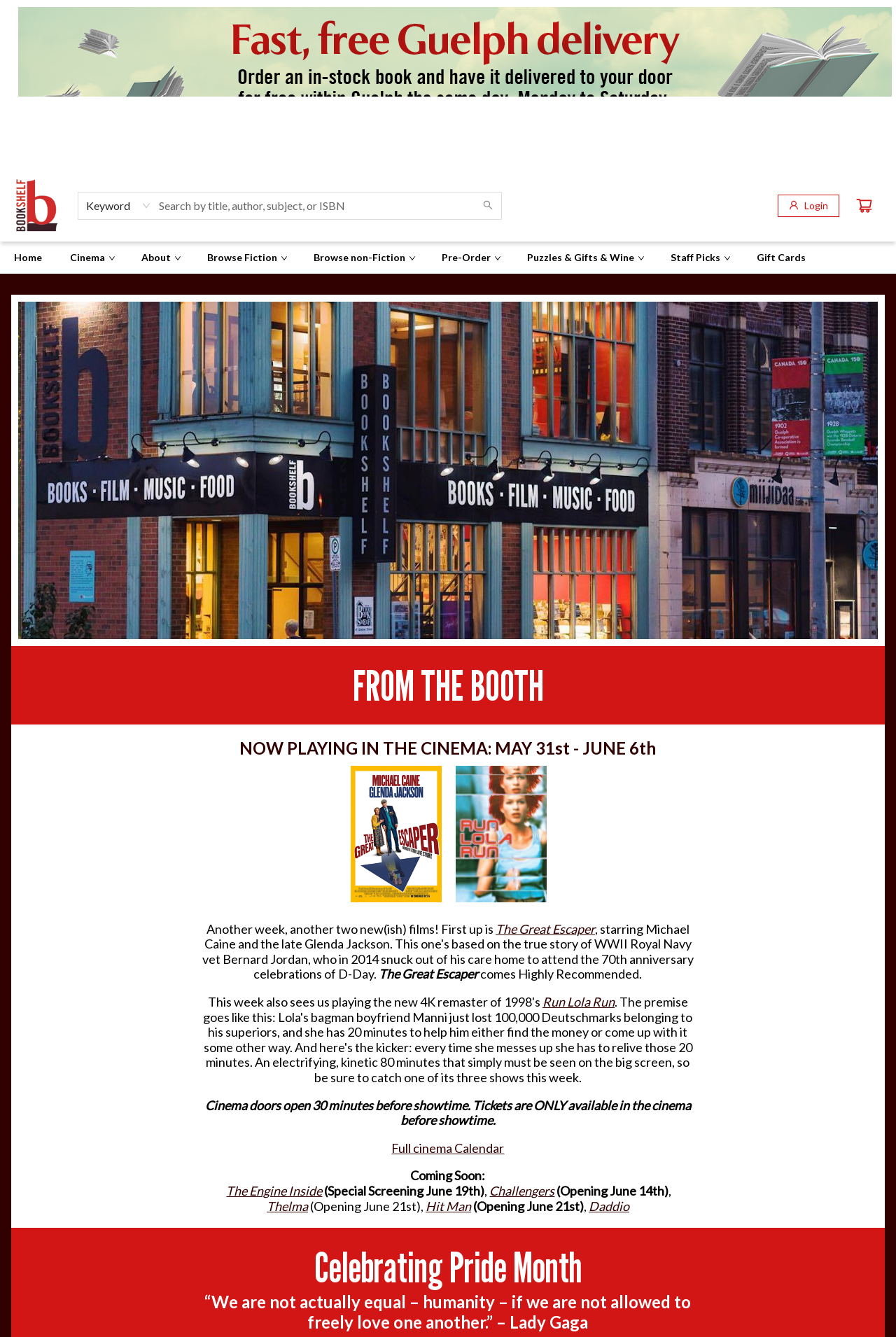Locate the bounding box coordinates of the element that should be clicked to execute the following instruction: "Learn more about The Great Escaper".

[0.553, 0.689, 0.664, 0.7]